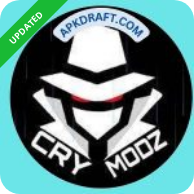What is the color of the 'UPDATED' badge?
Provide an in-depth answer to the question, covering all aspects.

The caption specifically mentions that the 'UPDATED' badge is positioned at the top left corner of the logo and is in bright green color, indicating that this is a refreshed version of the app.